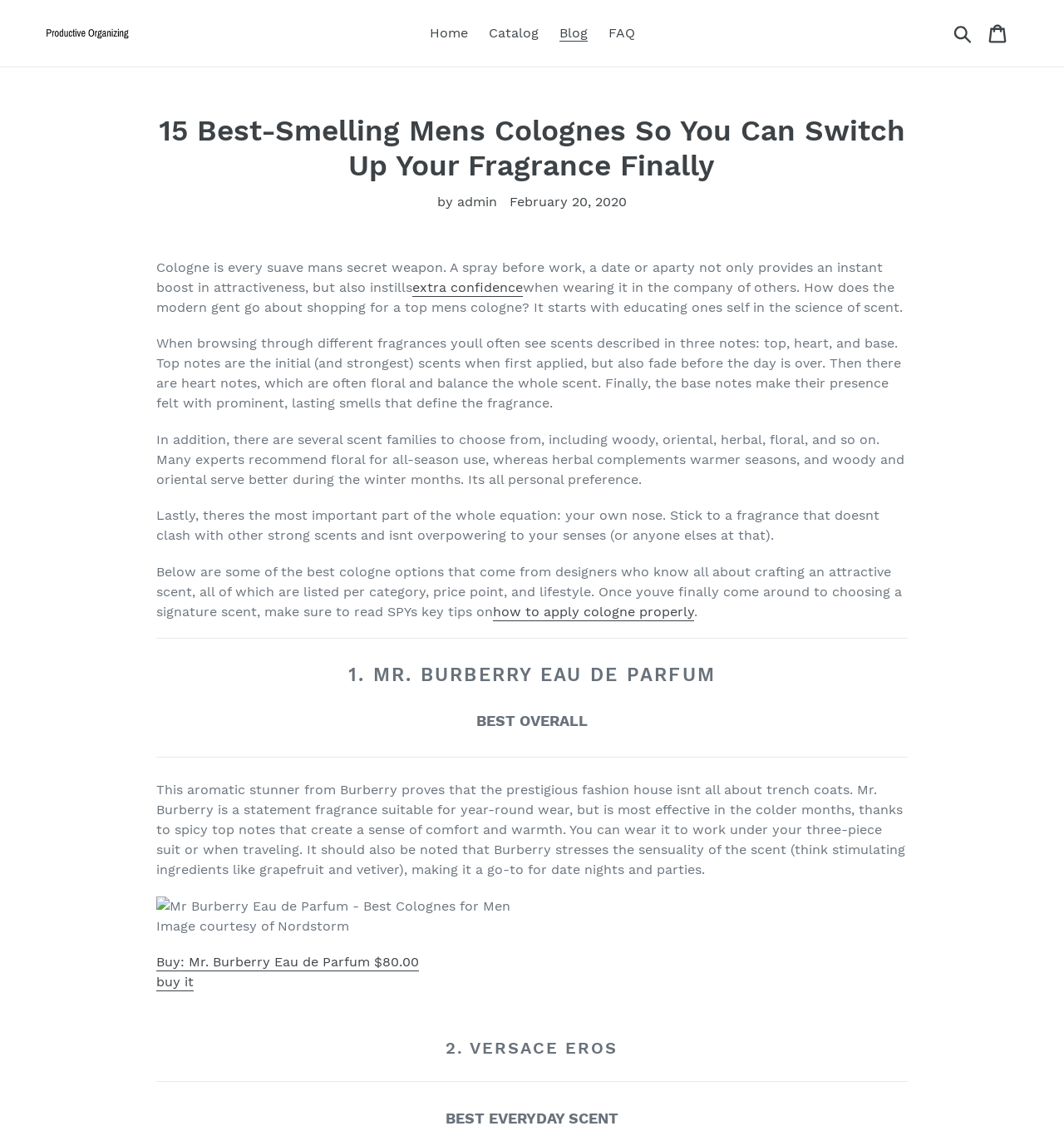Using the information shown in the image, answer the question with as much detail as possible: What is the category of VERSACE EROS?

I found the category of VERSACE EROS by looking at the text 'BEST EVERYDAY SCENT' associated with the heading '2. VERSACE EROS'.